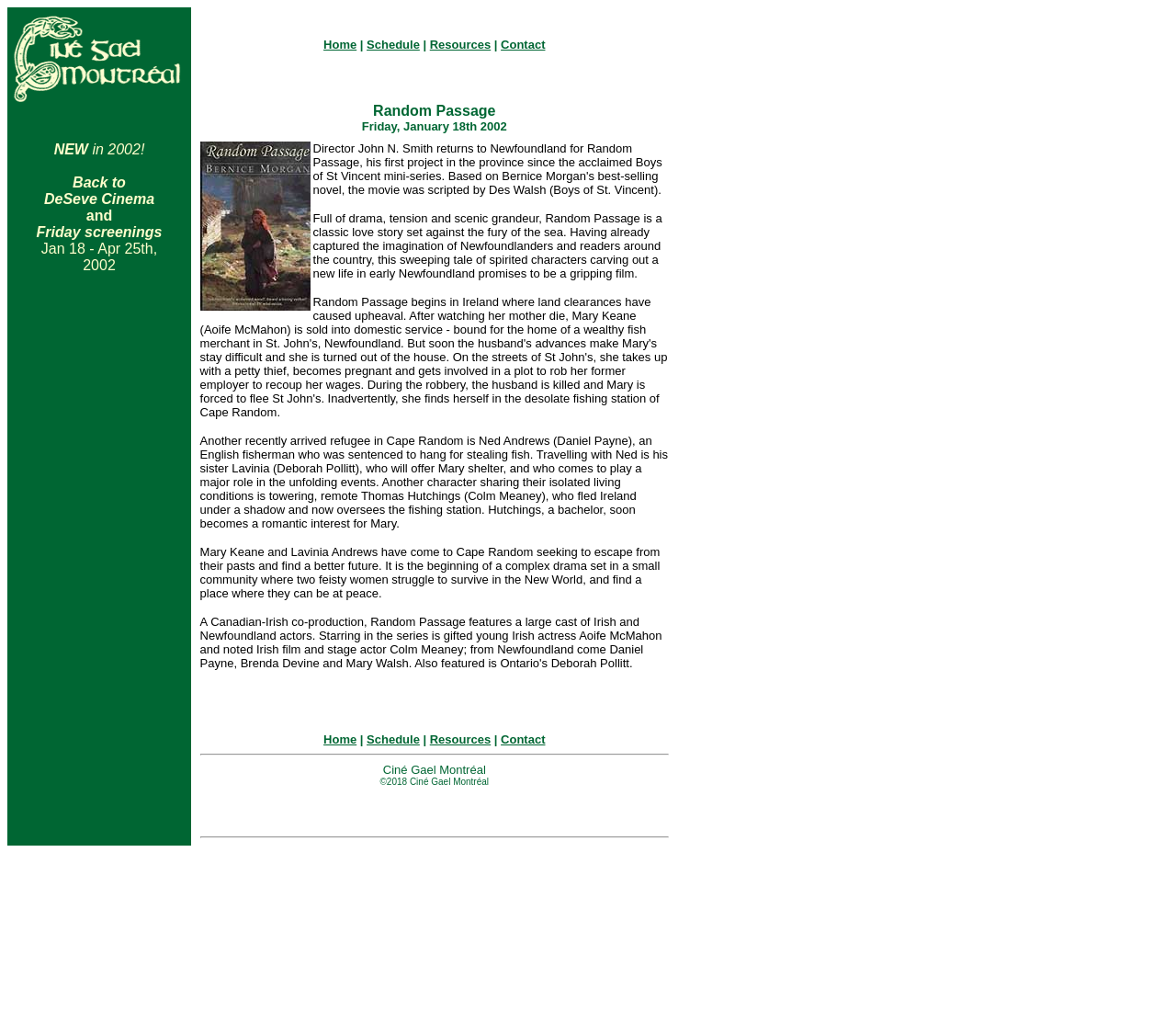Explain the contents of the webpage comprehensively.

The webpage is about Ciné Gael Montréal, an annual Irish film series that brings Irish films to Montréal audiences since 1993. At the top of the page, there are two images, likely logos or banners, positioned on the left and right sides. Below them, there is a navigation menu with four links: Home, Schedule, Resources, and Contact.

The main content of the page is divided into sections, each with a distinct layout. The first section has a title "Random Passage Friday, January 18th 2002" and a brief description of the film series, including the change of venue and screening schedule. Below this section, there is a longer description of the film "Random Passage", which is based on a novel by Bernice Morgan. The description includes details about the plot, characters, and cast.

To the left of the film description, there is an image of the book cover of "Random Passage". The text is well-structured, with paragraphs and line breaks, making it easy to read.

At the bottom of the page, there is a footer section with a navigation menu identical to the one at the top, followed by a copyright notice and a horizontal separator. The overall layout is clean and easy to navigate, with a focus on presenting information about the film series and the featured film.